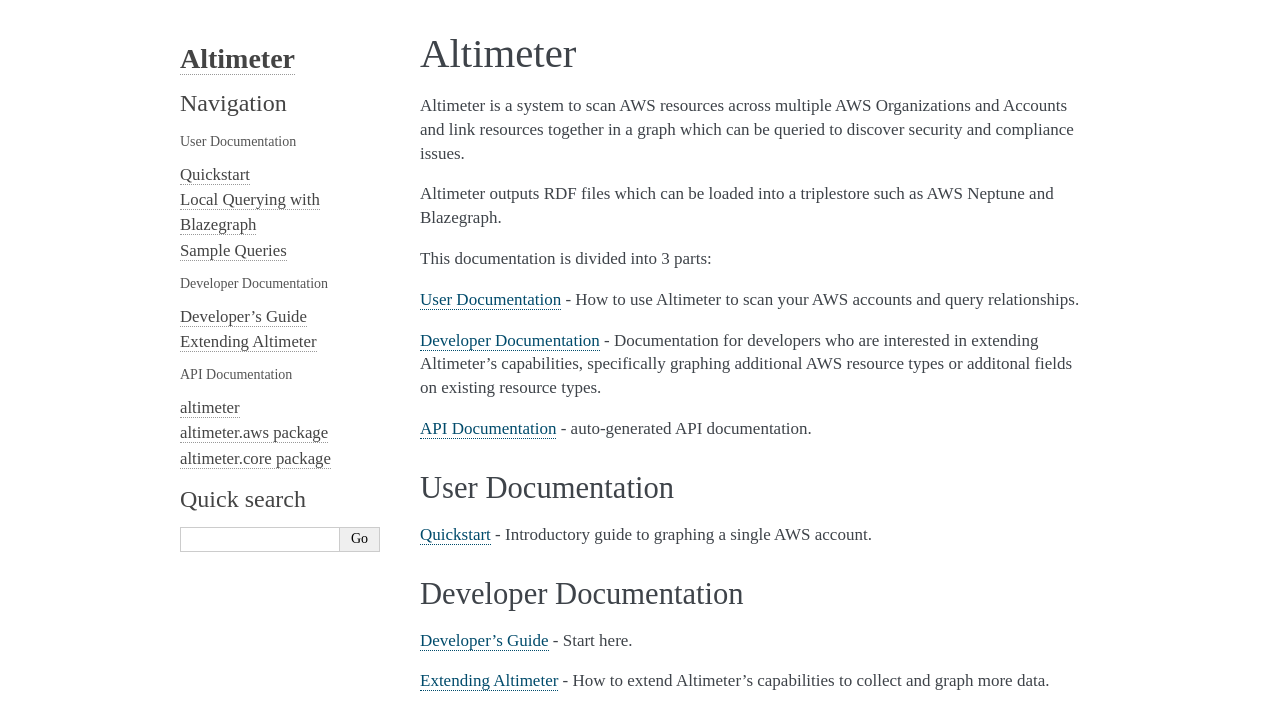Please respond in a single word or phrase: 
How many parts is the documentation divided into?

3